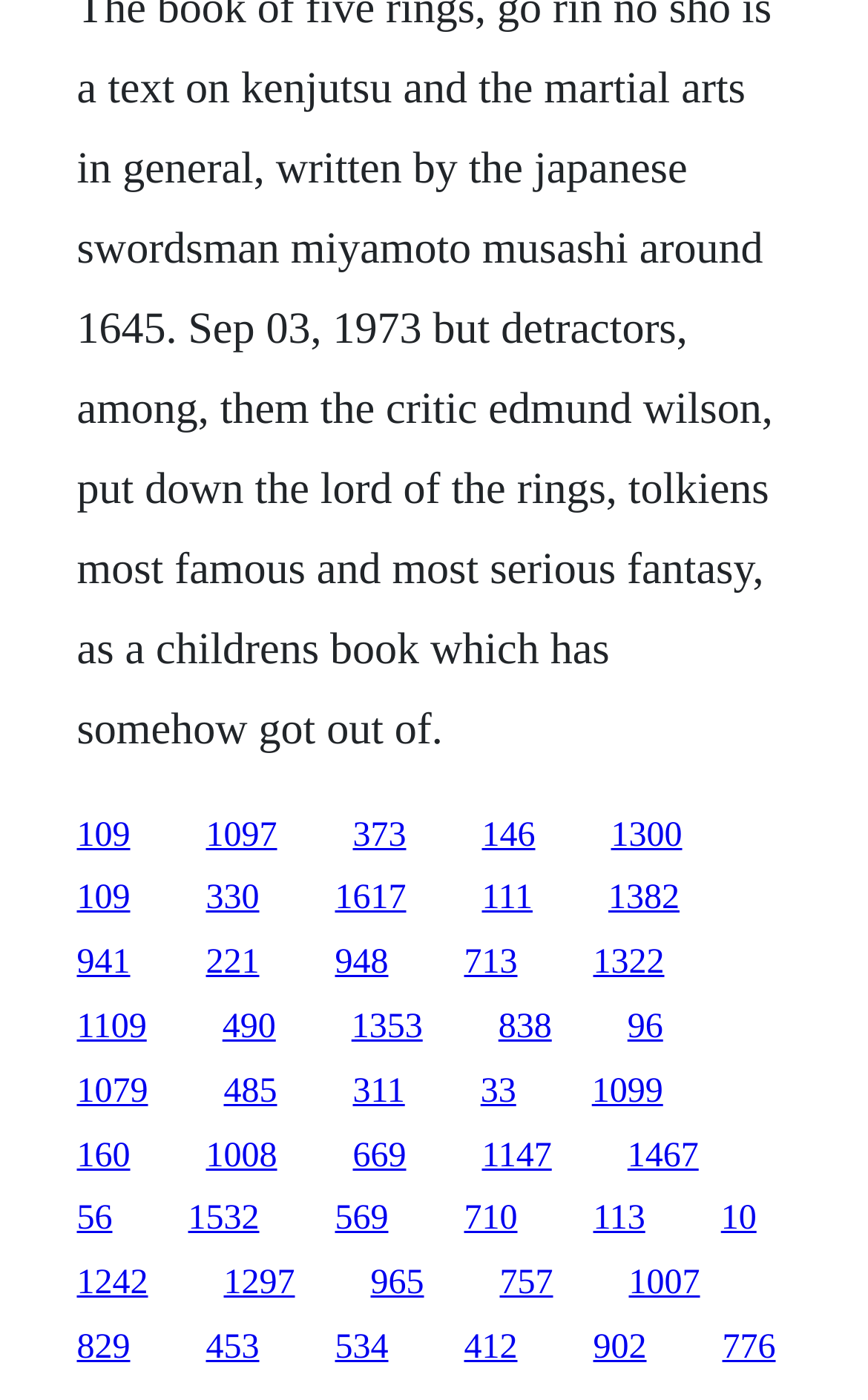Please locate the bounding box coordinates of the element that needs to be clicked to achieve the following instruction: "visit the second link". The coordinates should be four float numbers between 0 and 1, i.e., [left, top, right, bottom].

[0.237, 0.583, 0.319, 0.61]